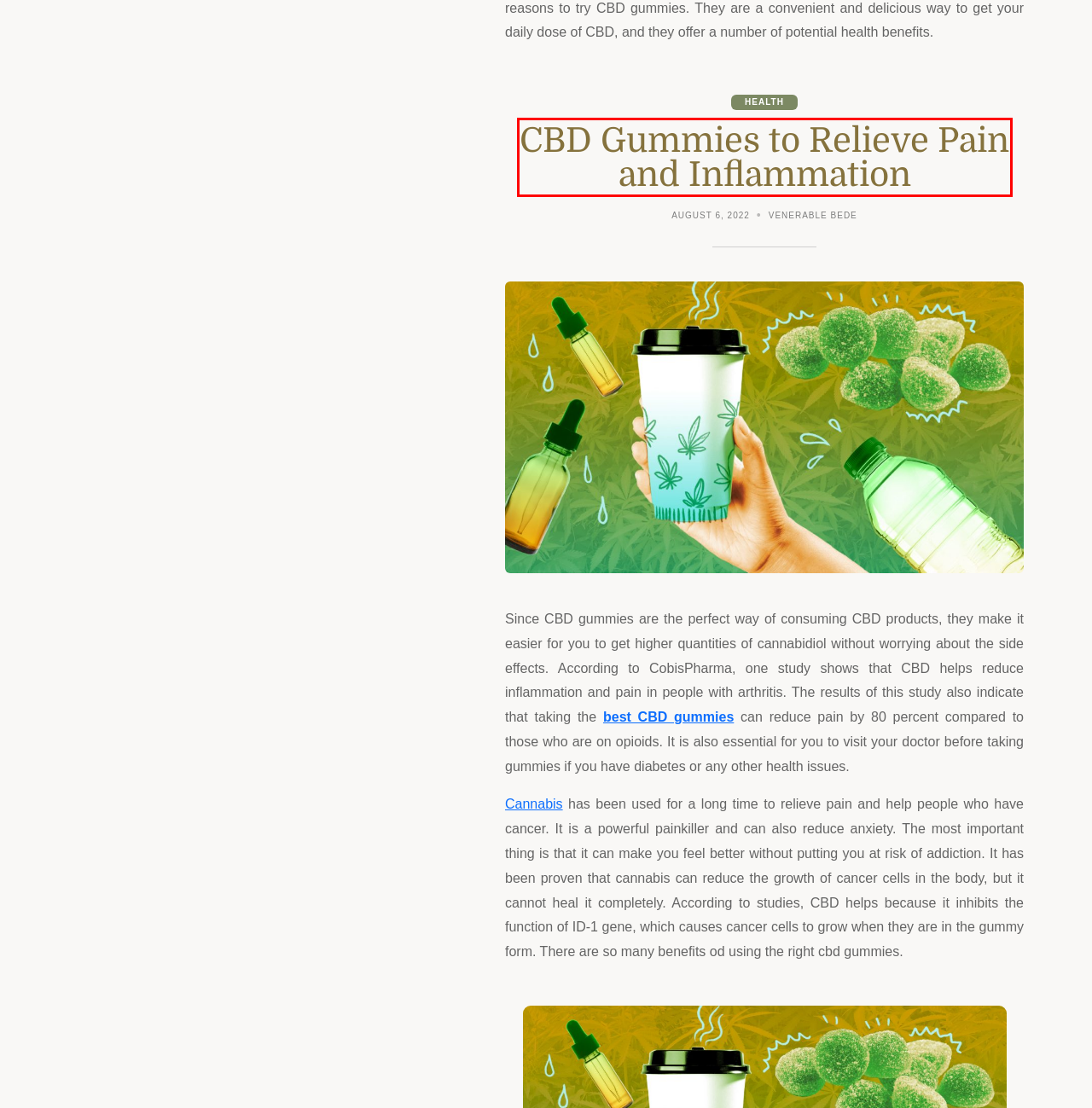A screenshot of a webpage is given, featuring a red bounding box around a UI element. Please choose the webpage description that best aligns with the new webpage after clicking the element in the bounding box. These are the descriptions:
A. health Archives - Panoram Sterdam
B. health Archives - Page 3 of 4 - Panoram Sterdam
C. The Power of Touch: How Massage Can Heal the Body and Mind - Panoram Sterdam
D. It’s Always Better To Be Ona Safer Side, With The Help Of A Mammogram - Panoram Sterdam
E. CBD Gummies to Relieve Pain and Inflammation - Panoram Sterdam
F. Home Healthcare Near Me - How Can This Phrase Help An Individual? - Panoram Sterdam
G. Venerable Bede, Author at Panoram Sterdam
H. Why You Should Try CBD Gummies? - Panoram Sterdam

E